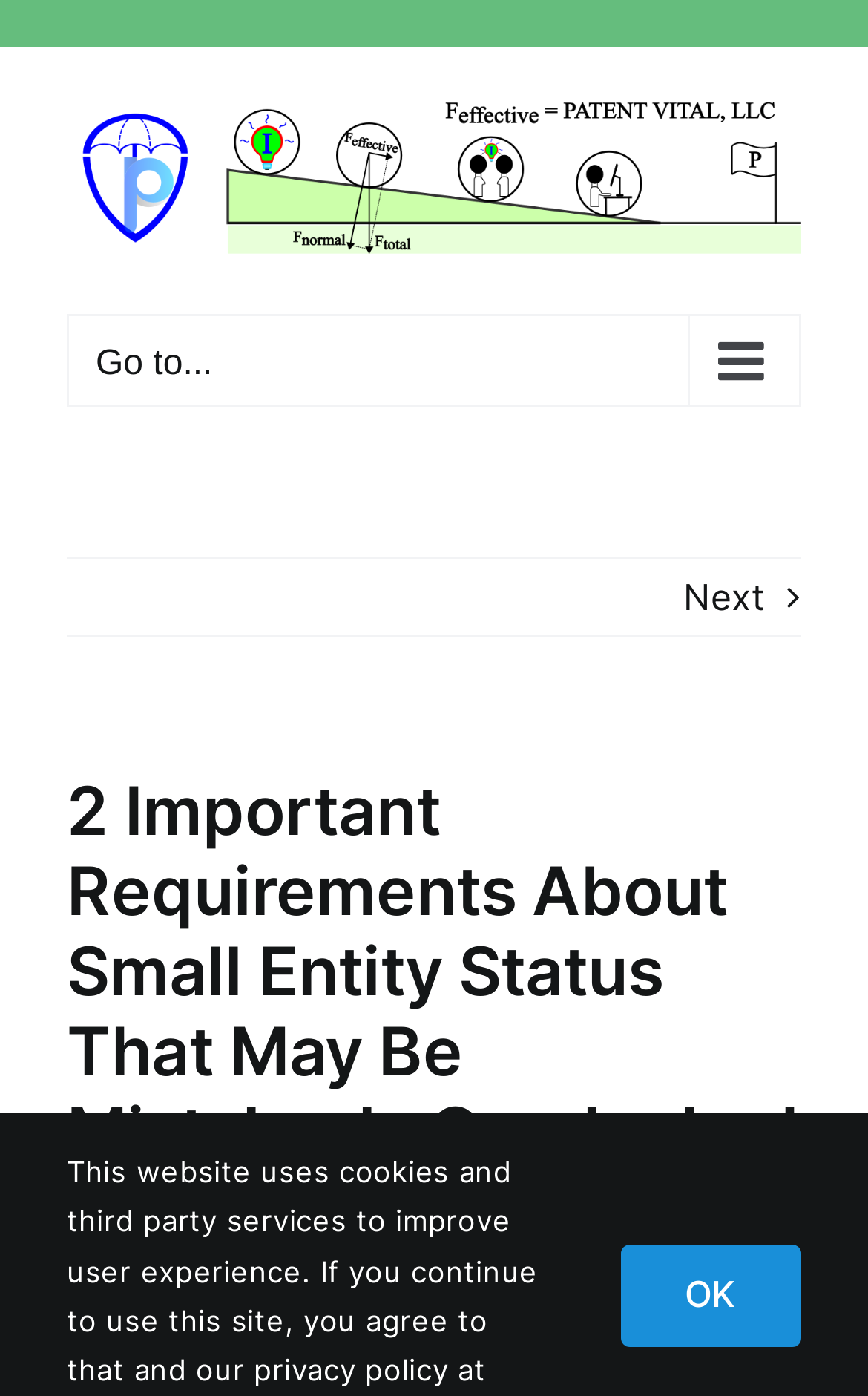What is the purpose of the 'OK' button?
Based on the image, give a concise answer in the form of a single word or short phrase.

To close a dialog